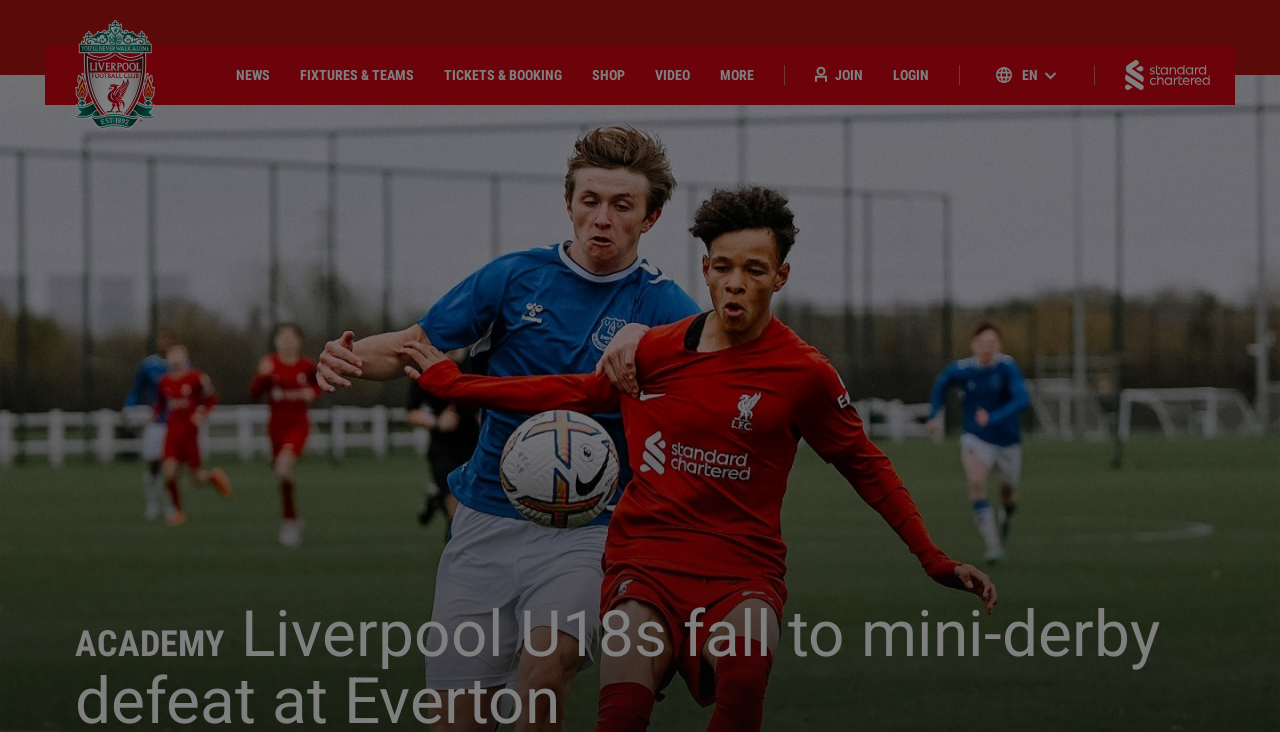Identify the bounding box coordinates of the area that should be clicked in order to complete the given instruction: "Switch to English". The bounding box coordinates should be four float numbers between 0 and 1, i.e., [left, top, right, bottom].

[0.773, 0.089, 0.831, 0.116]